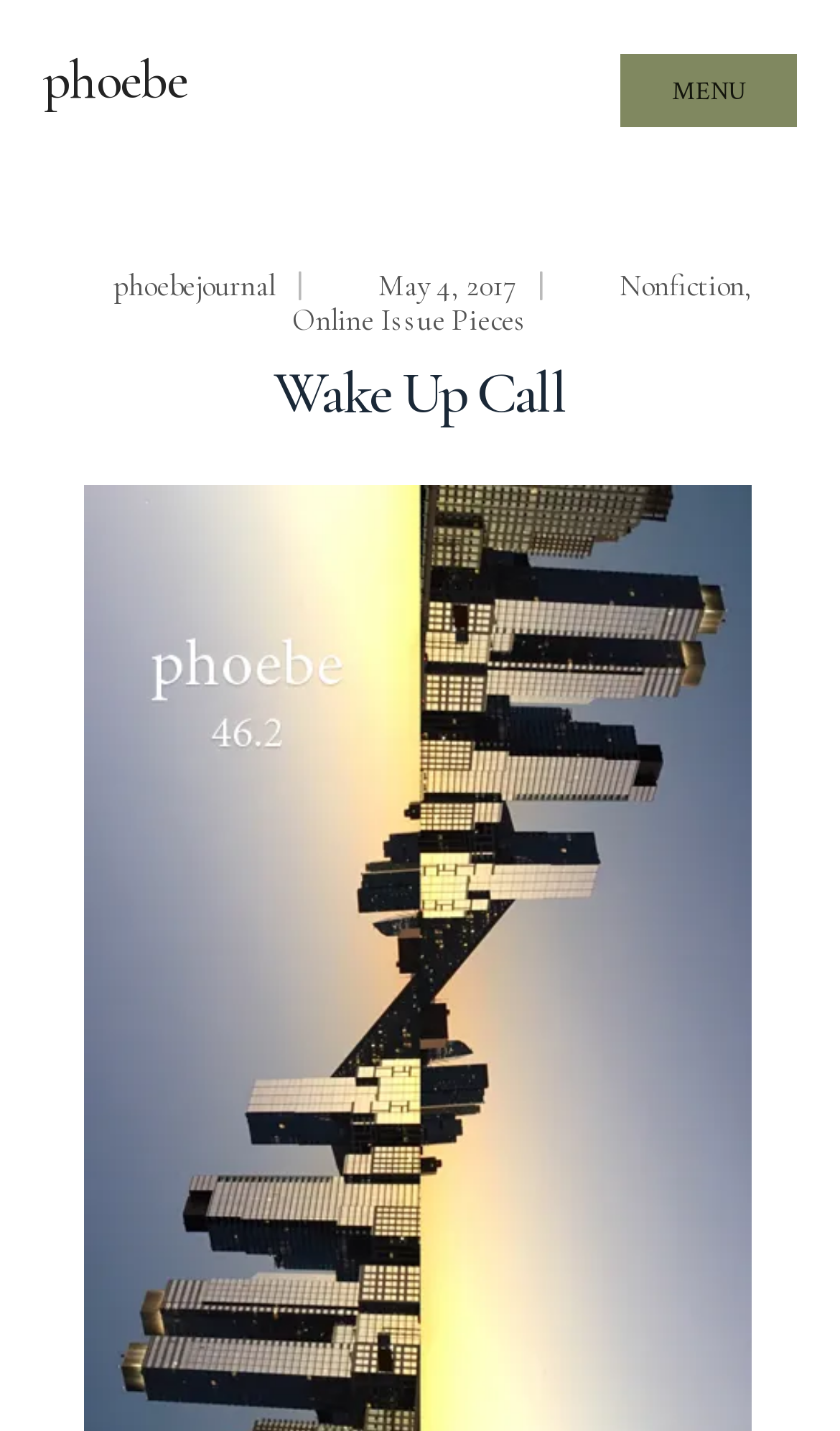Identify the bounding box for the UI element described as: "Nonfiction". Ensure the coordinates are four float numbers between 0 and 1, formatted as [left, top, right, bottom].

[0.737, 0.187, 0.886, 0.212]